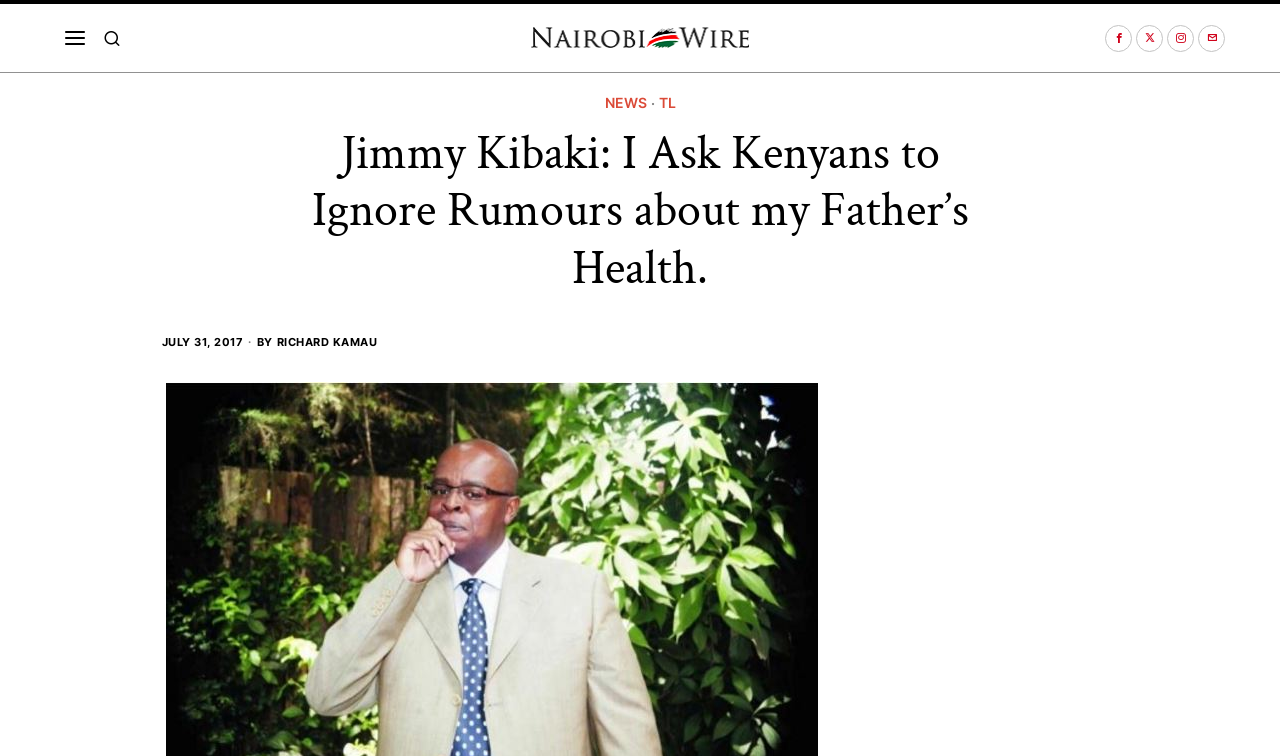What is the category of the article?
Deliver a detailed and extensive answer to the question.

I found the category of the article by looking at the link 'NEWS' which is located at the top left corner of the webpage.